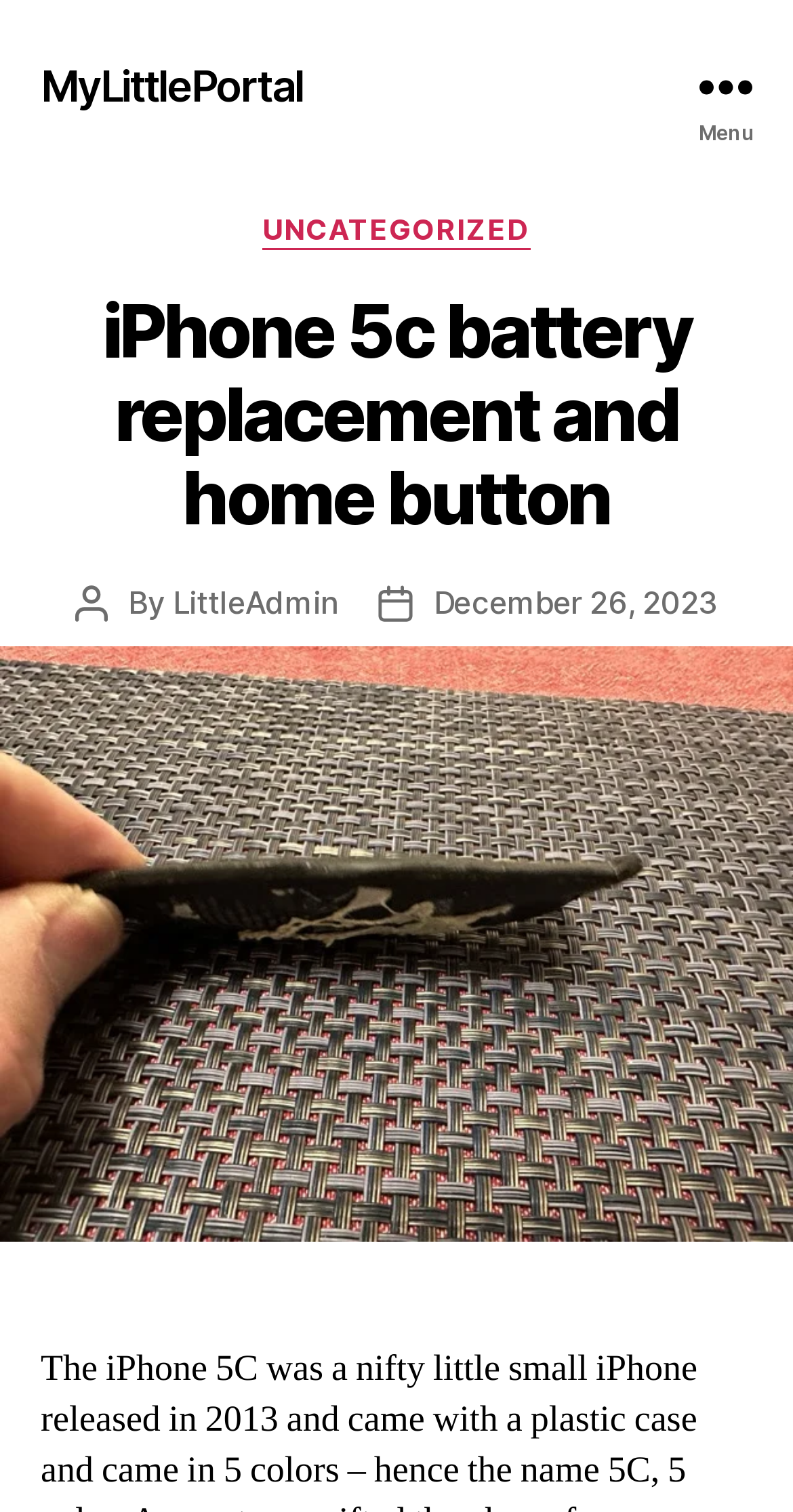What is the name of the website?
Please provide an in-depth and detailed response to the question.

I found the name of the website by looking at the top section of the webpage, where I saw a link labeled 'MyLittlePortal', which suggests that this is the name of the website.